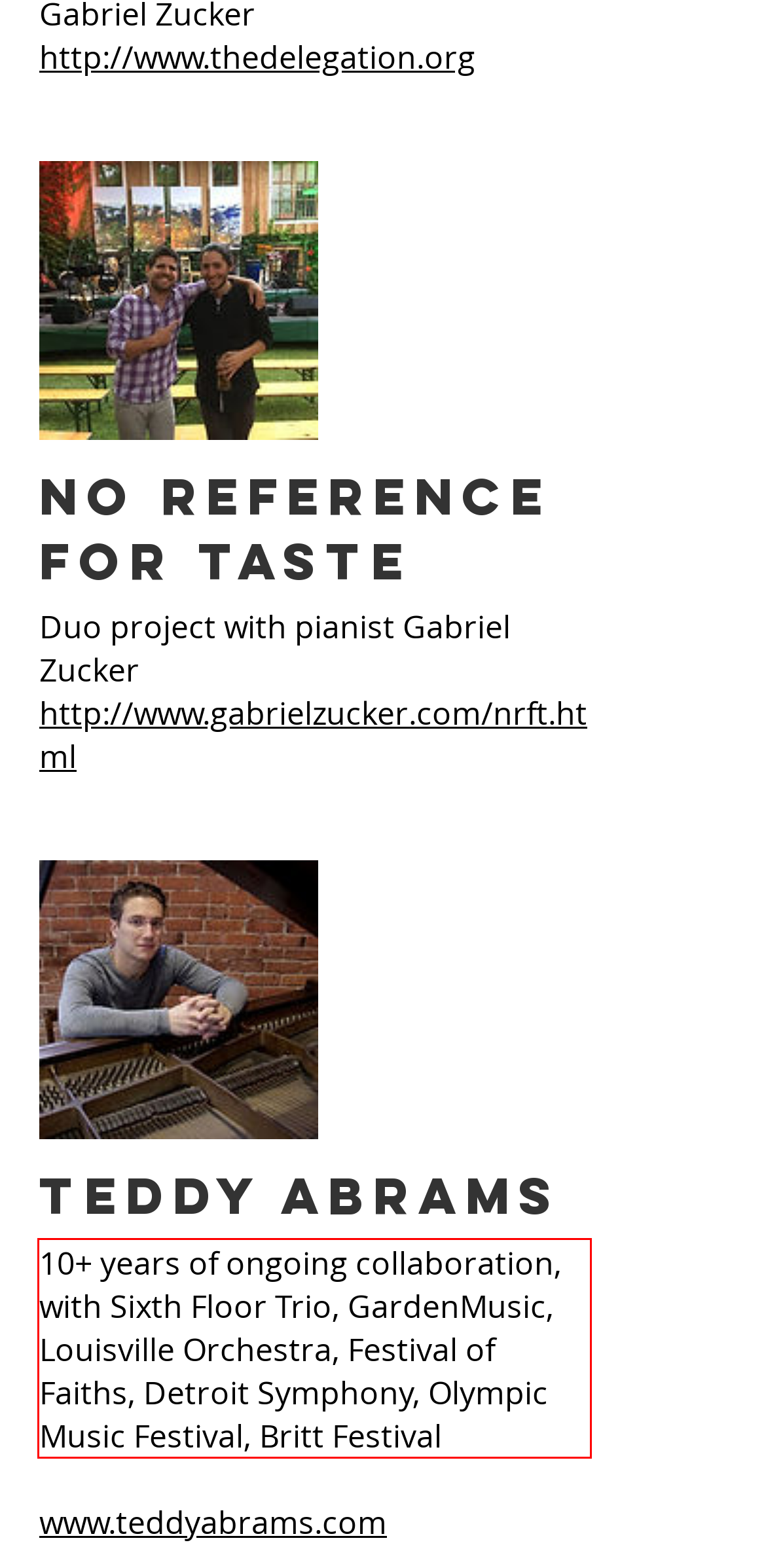Examine the webpage screenshot, find the red bounding box, and extract the text content within this marked area.

10+ years of ongoing collaboration, with Sixth Floor Trio, GardenMusic, Louisville Orchestra, Festival of Faiths, Detroit Symphony, Olympic Music Festival, Britt Festival